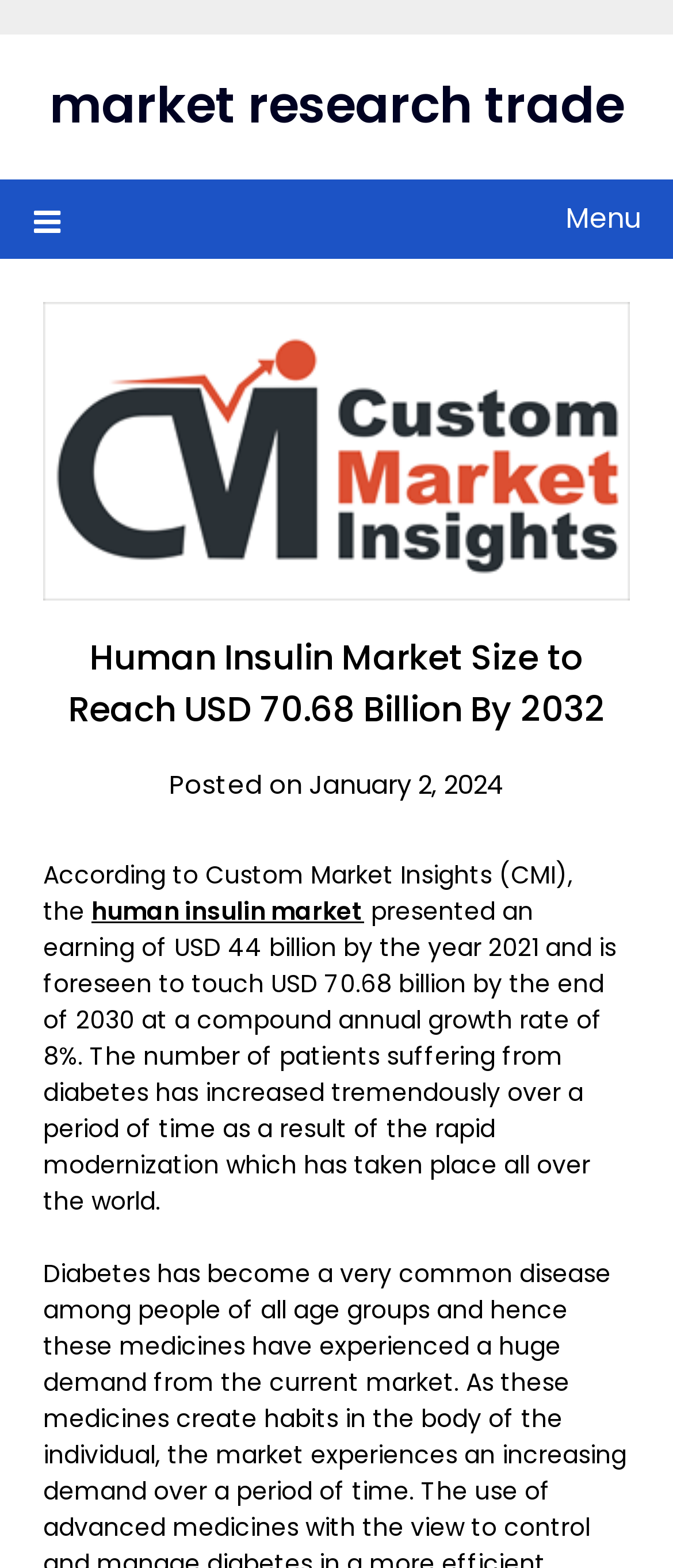Summarize the webpage comprehensively, mentioning all visible components.

The webpage is about the human insulin market, with a prominent header stating "Human Insulin Market Size to Reach USD 70.68 Billion By 2032". Below this header, there is a menu link labeled "Menu" with an icon, which is not expanded. To the right of the menu link, there is a link to "market research trade". 

On the top-left section of the page, there is an image of "Custom Market Insights". Below the image, there is a paragraph of text that discusses the human insulin market, mentioning that it earned USD 44 billion in 2021 and is expected to reach USD 70.68 billion by 2030. This paragraph also mentions the increasing number of diabetes patients due to rapid modernization worldwide. 

Above this paragraph, there is a line of text stating "Posted on January 2, 2024". The webpage has a total of three links, two of which are in the top section, and one is embedded in the paragraph of text, labeled "human insulin market".